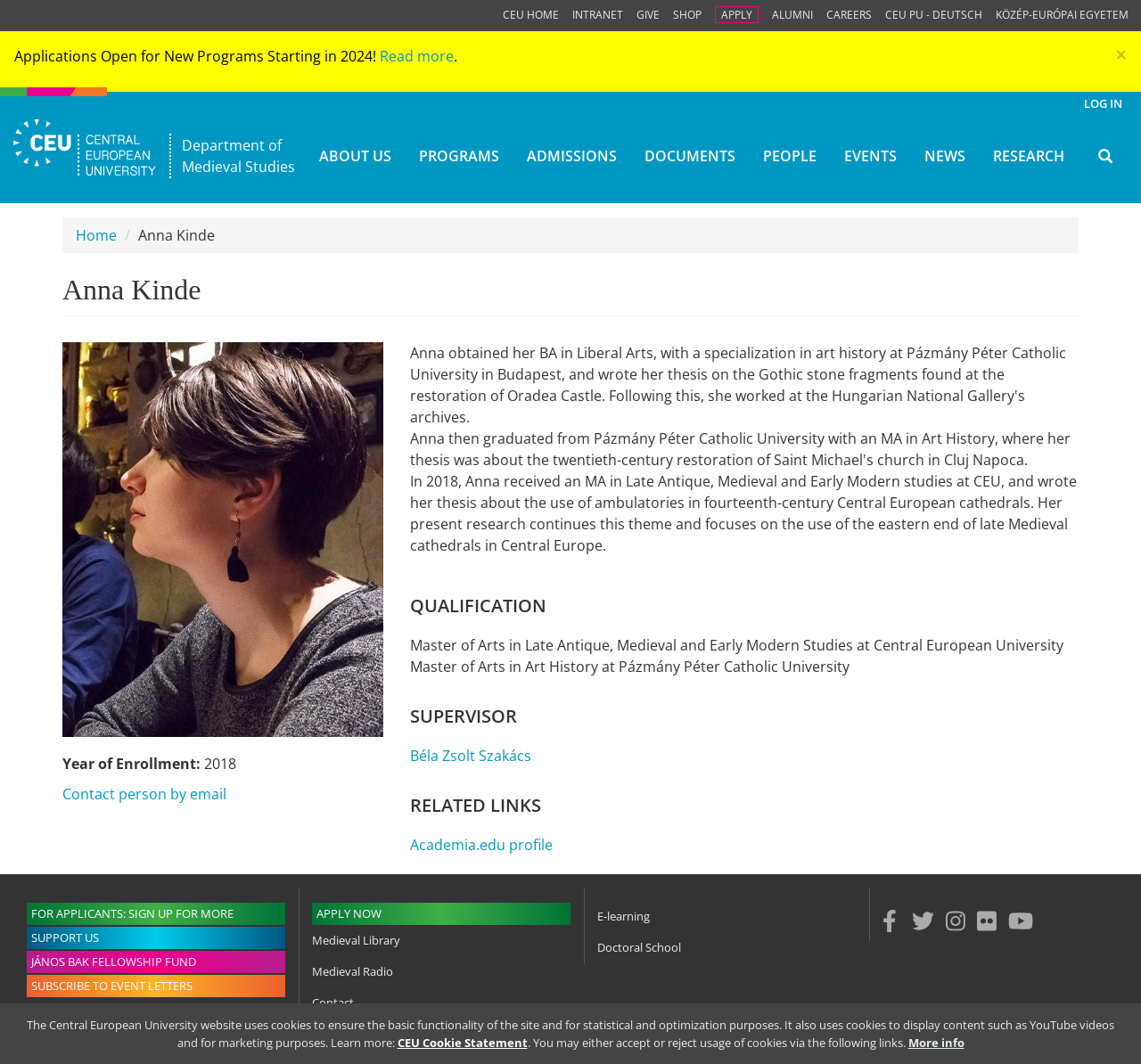Please locate the bounding box coordinates of the element that should be clicked to complete the given instruction: "Contact us".

None